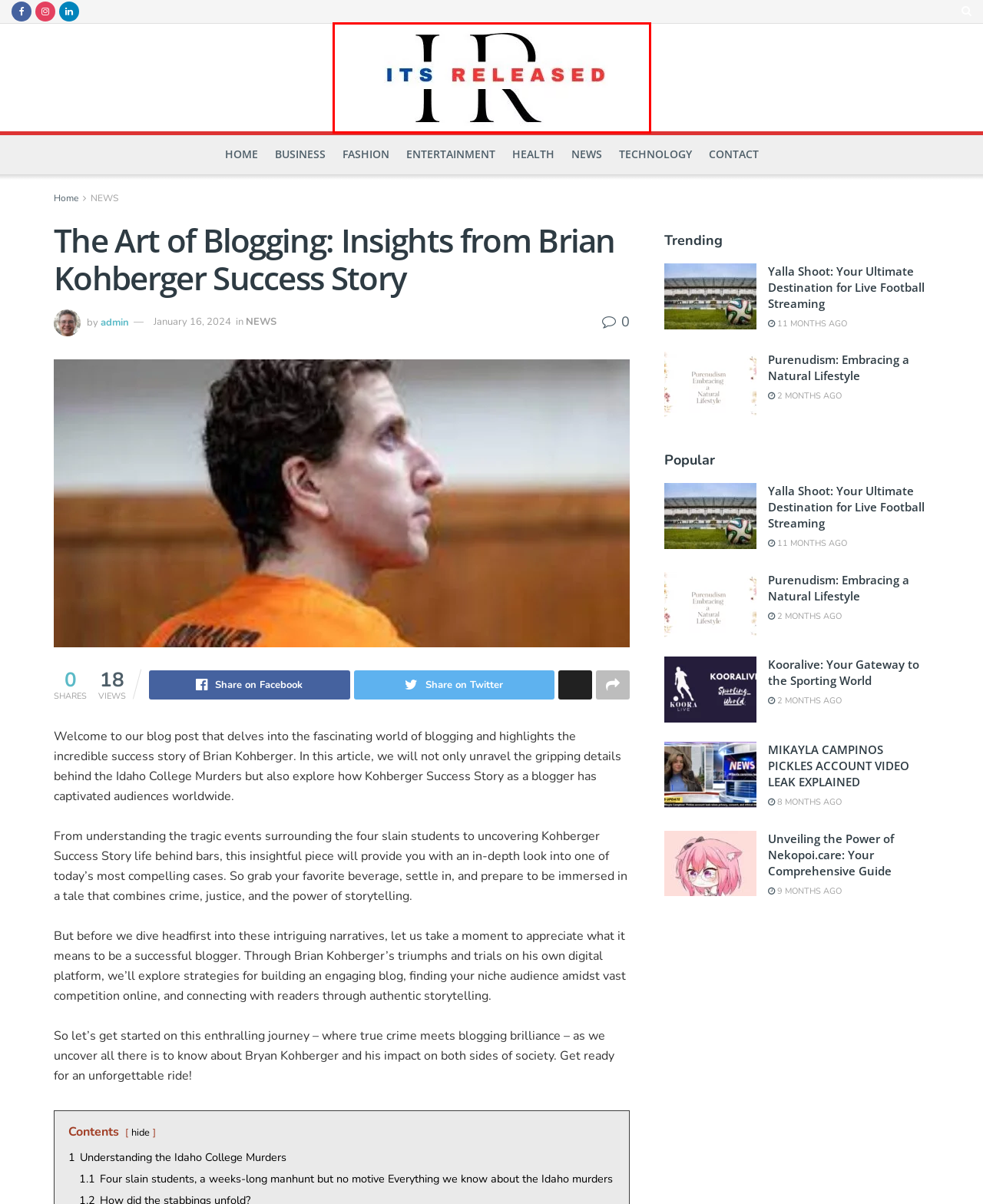You are looking at a screenshot of a webpage with a red bounding box around an element. Determine the best matching webpage description for the new webpage resulting from clicking the element in the red bounding box. Here are the descriptions:
A. Kooralive: Your Gateway to the Sporting World
B. Its Released - Just another Technology Blog
C. TECHNOLOGY Archives - Its Released
D. ENTERTAINMENT Archives - Its Released
E. Yalla Shoot: Your Ultimate Destination for Live Football Streaming
F. CONTACT US - Its Released
G. NEWS Archives - Its Released
H. MIKAYLA CAMPINOS PICKLES ACCOUNT VIDEO LEAK

B